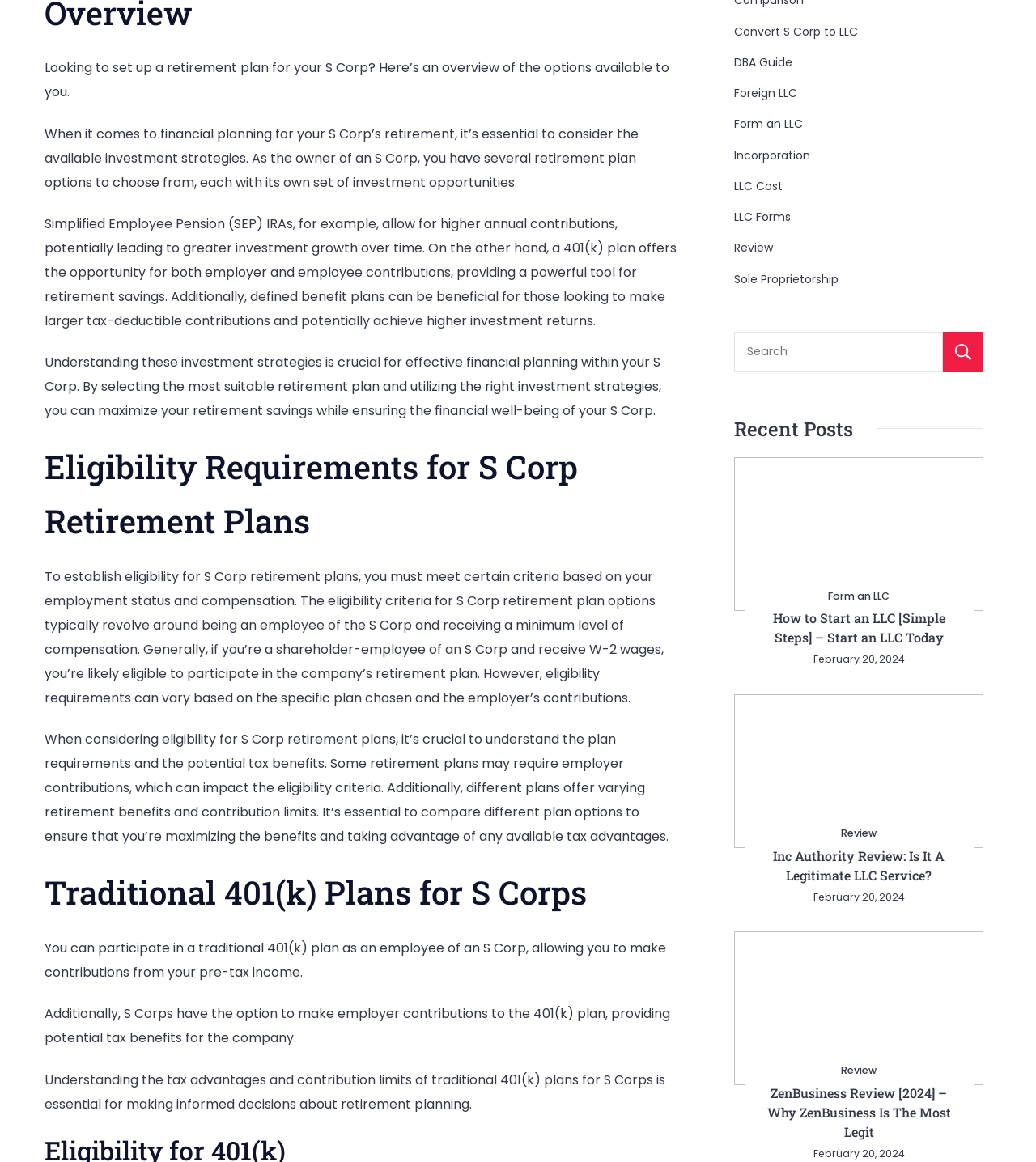Provide a brief response to the question using a single word or phrase: 
What is the eligibility criteria for S Corp retirement plans?

Being an employee of the S Corp and receiving a minimum level of compensation